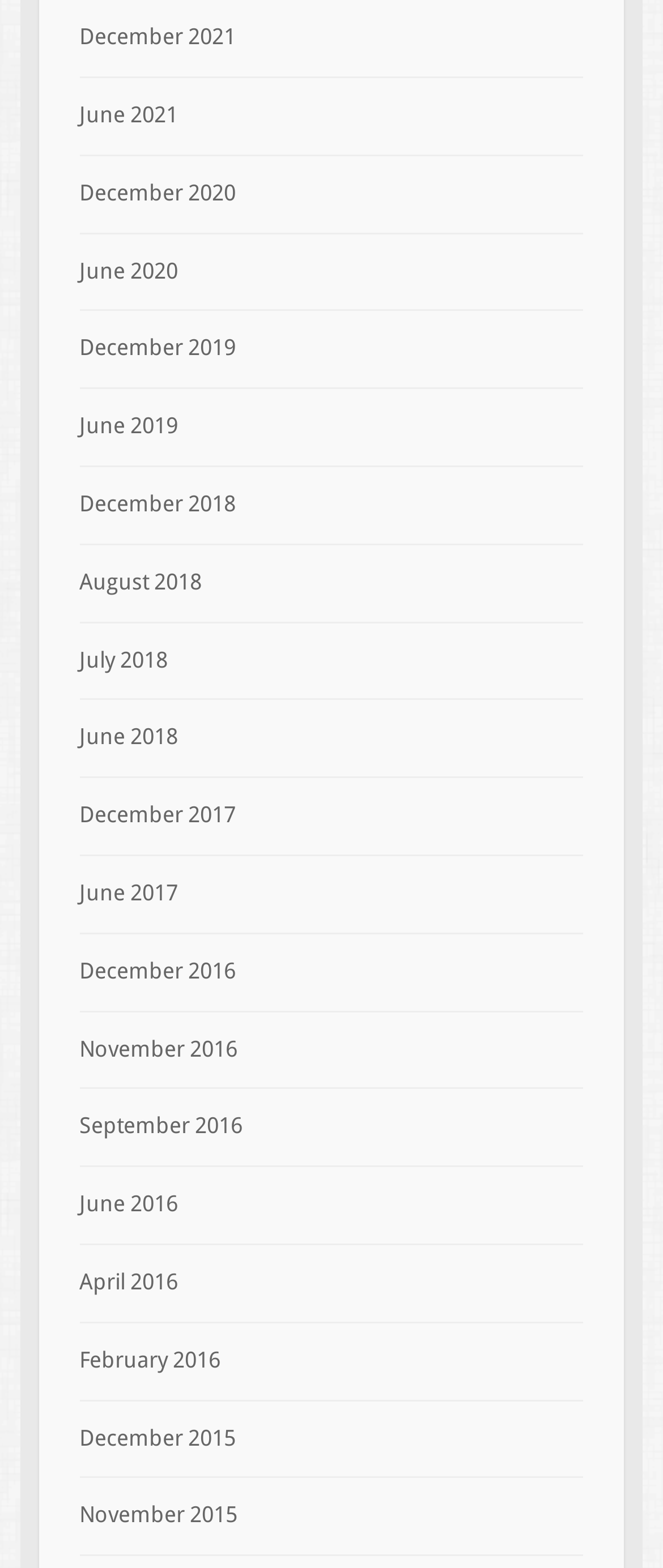Based on the image, provide a detailed response to the question:
What is the month listed most frequently?

By examining the list of links, I found that the month listed most frequently is June, which appears in every year from 2015 to 2021.